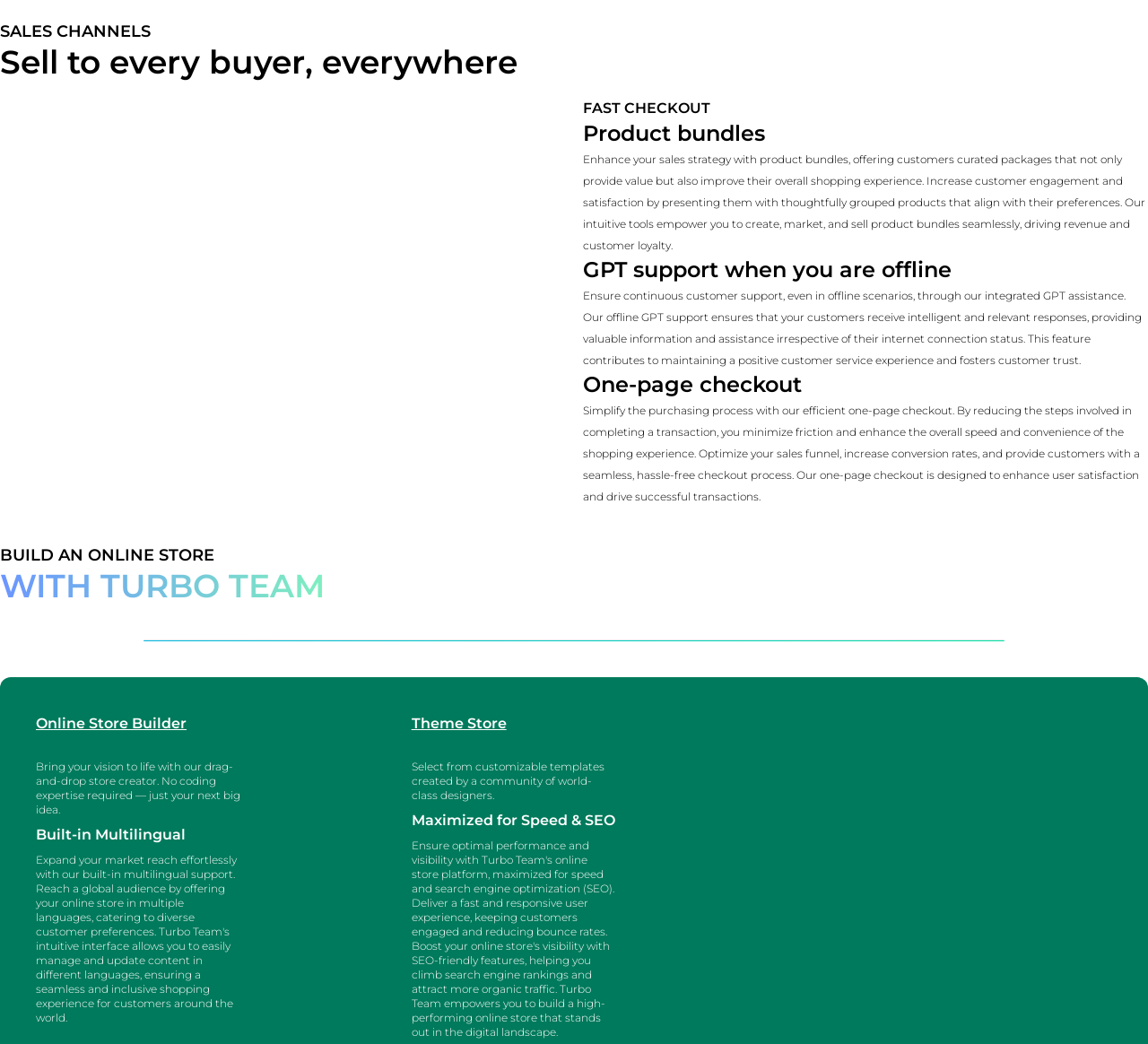Use a single word or phrase to answer the following:
What is the advantage of one-page checkout?

Enhance user satisfaction